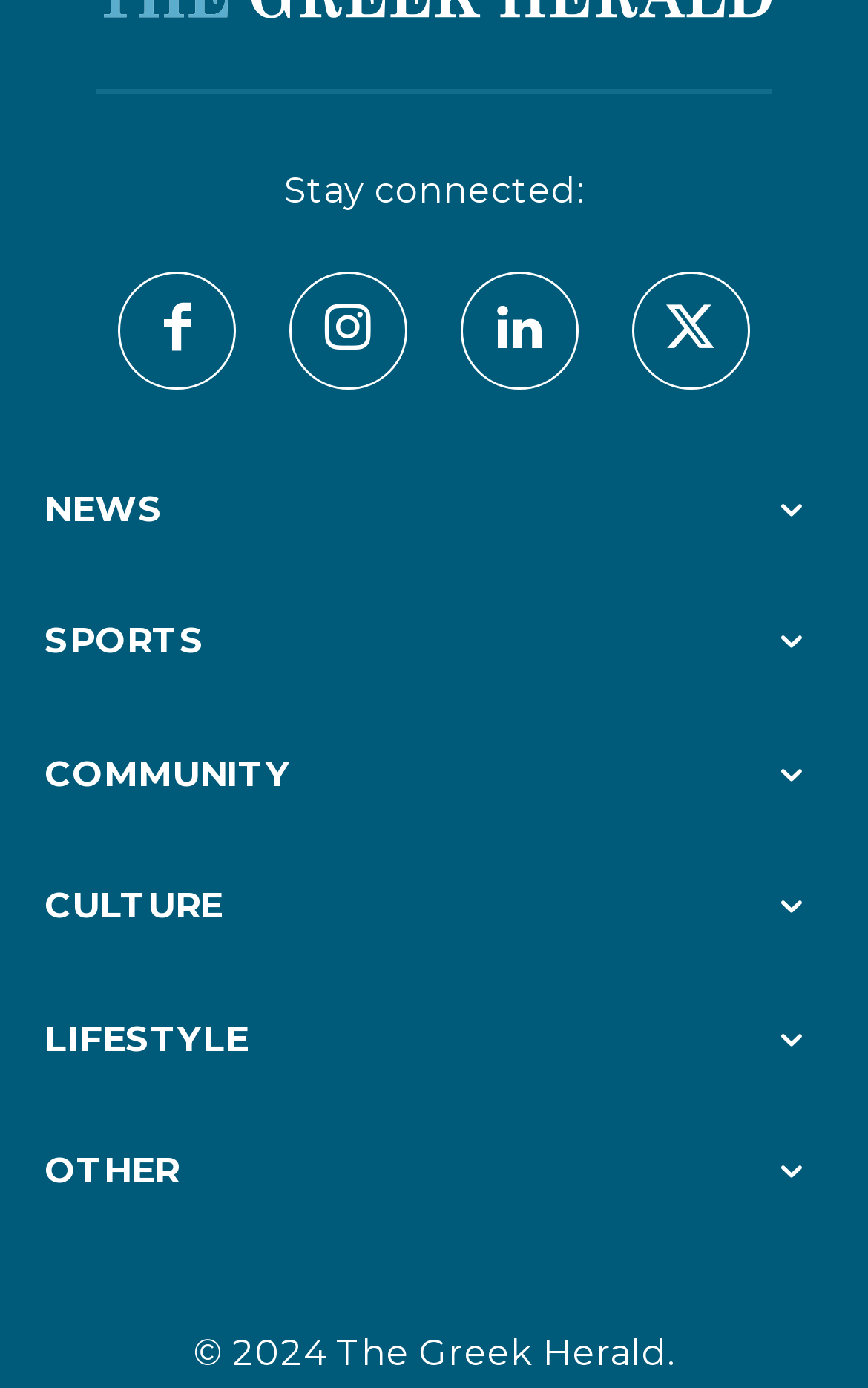Pinpoint the bounding box coordinates of the area that should be clicked to complete the following instruction: "Click on CULTURE". The coordinates must be given as four float numbers between 0 and 1, i.e., [left, top, right, bottom].

[0.051, 0.638, 0.949, 0.669]